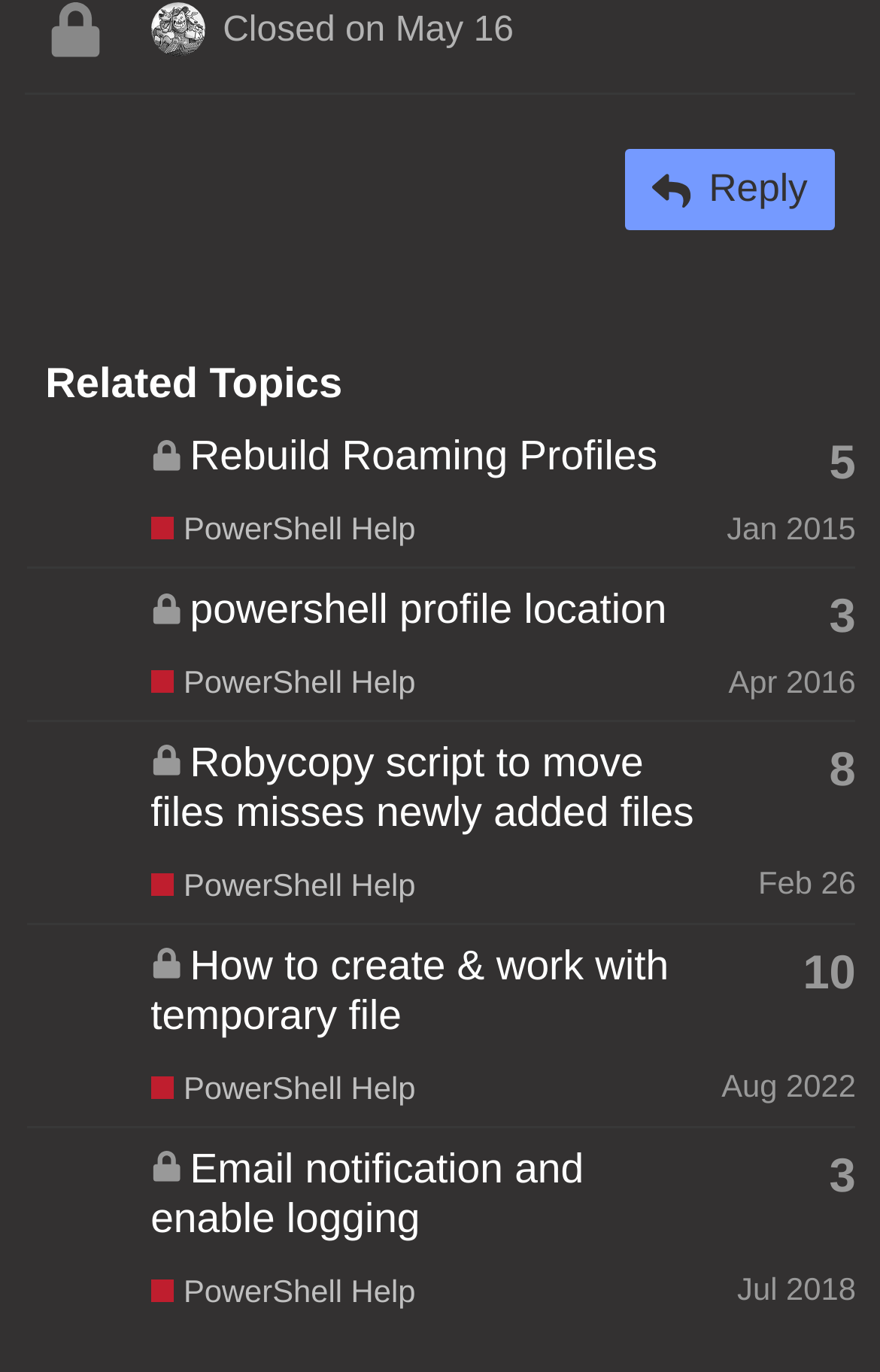Provide a one-word or short-phrase answer to the question:
In which year was the fourth topic created?

2022